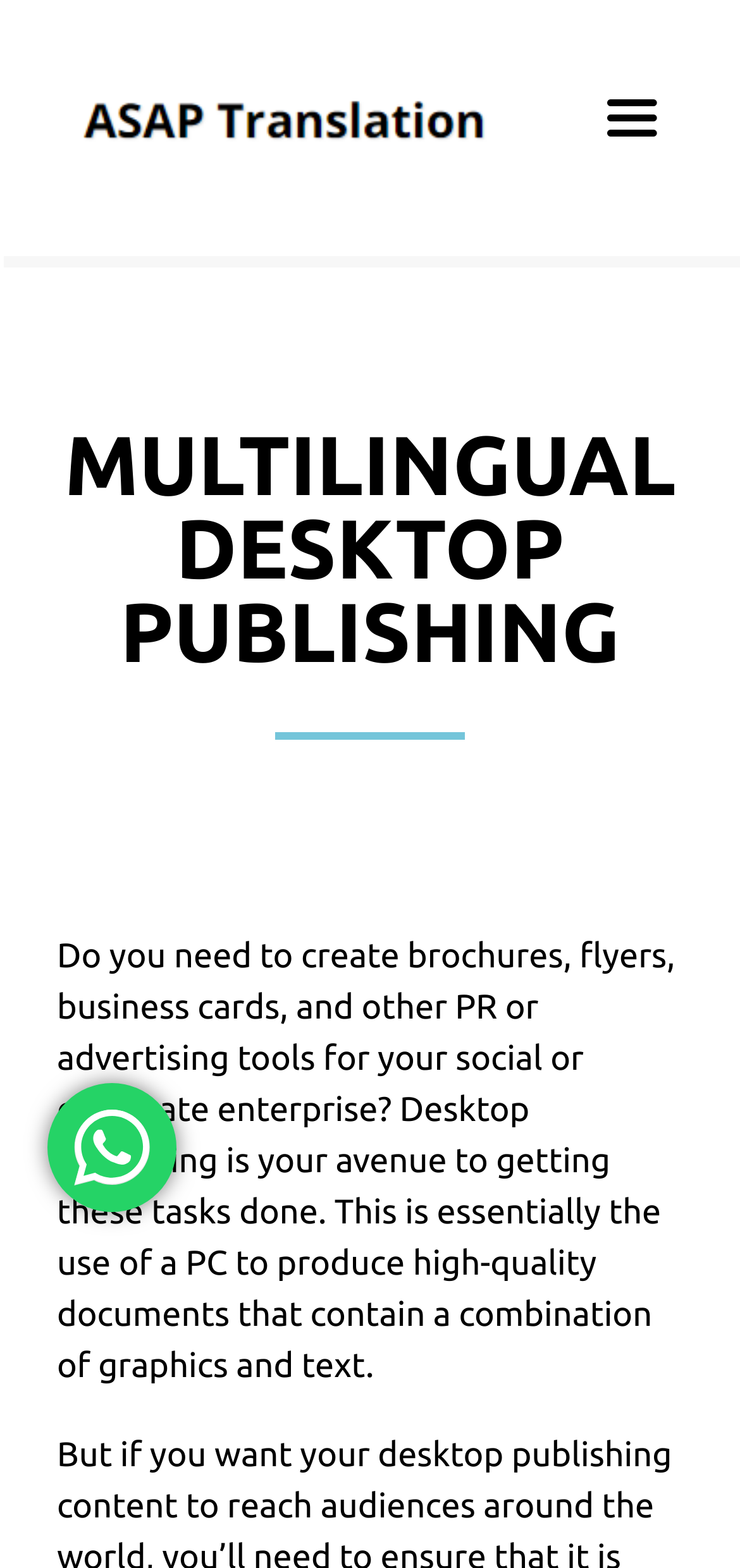Please provide the bounding box coordinates for the element that needs to be clicked to perform the instruction: "Click the ASAP Translation Logo". The coordinates must consist of four float numbers between 0 and 1, formatted as [left, top, right, bottom].

[0.077, 0.023, 0.712, 0.047]